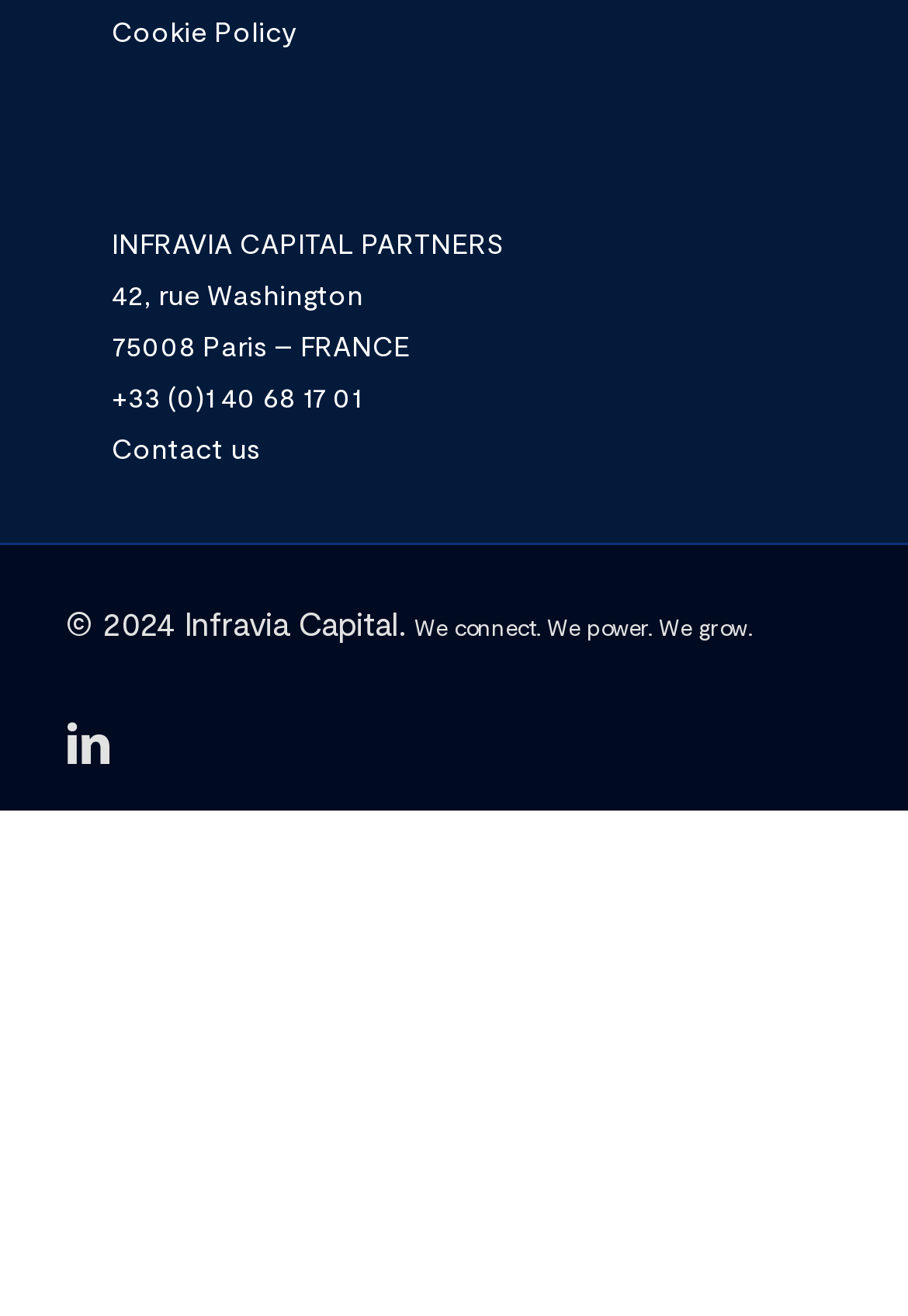What is the tagline of the company?
Please look at the screenshot and answer in one word or a short phrase.

We connect. We power. We grow.